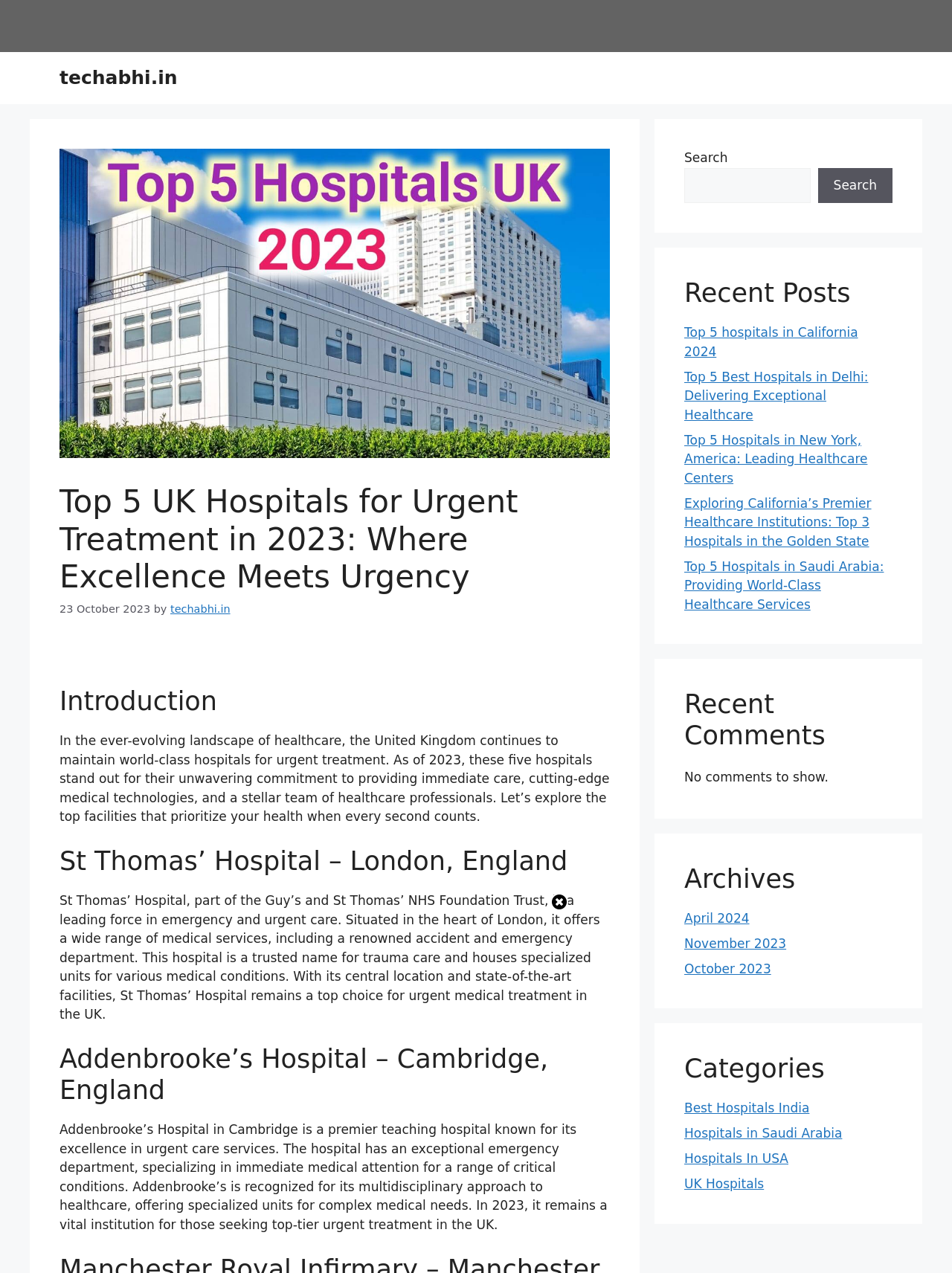Determine the bounding box coordinates of the target area to click to execute the following instruction: "Visit St Thomas’ Hospital page."

[0.062, 0.664, 0.641, 0.689]